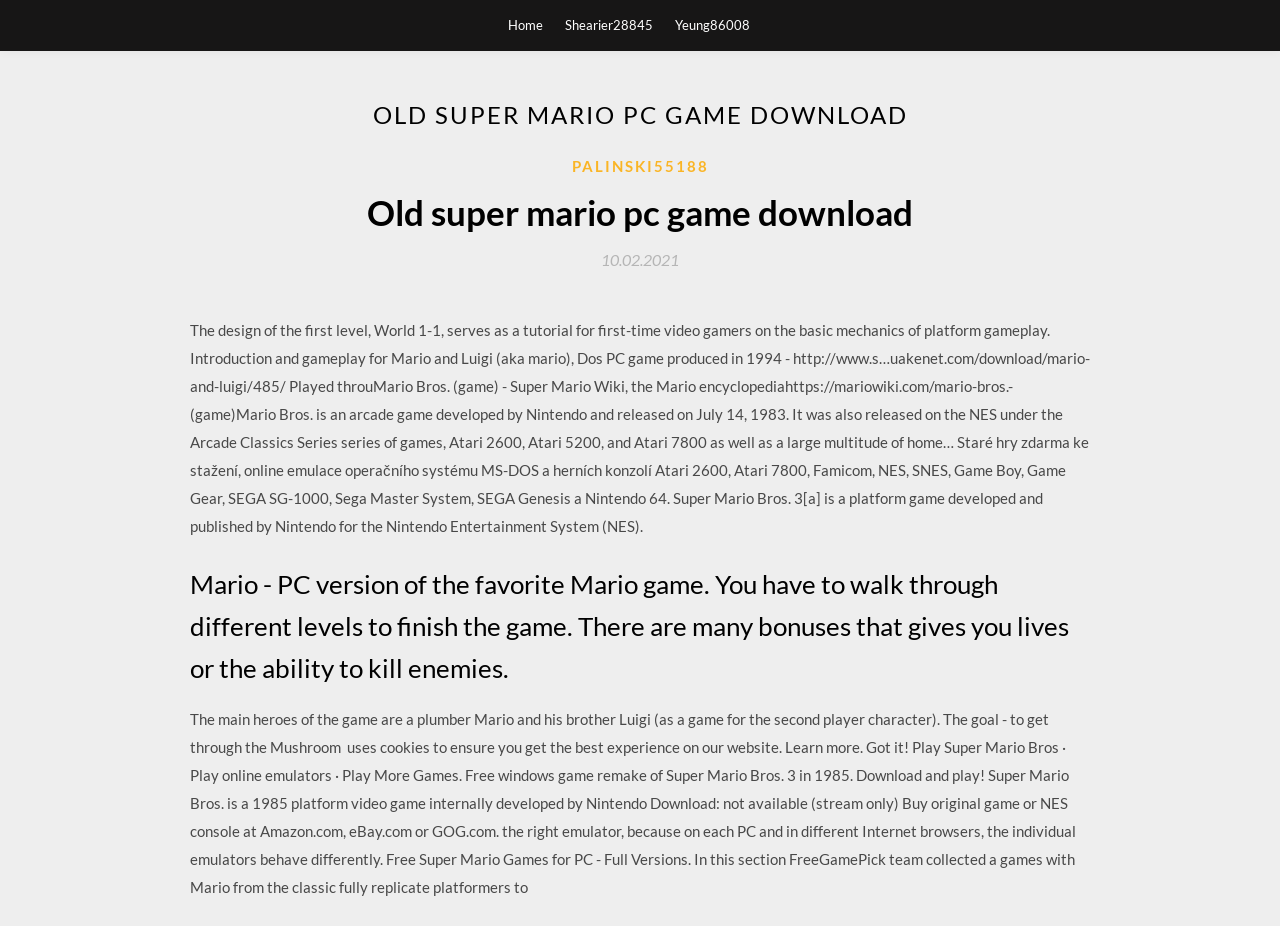Using the details in the image, give a detailed response to the question below:
What is the name of the game that can be downloaded?

The name of the game that can be downloaded is mentioned in the text as 'Super Mario Bros. 3'. This is stated in the paragraph that describes the game, where it says 'Free windows game remake of Super Mario Bros. 3 in 1985. Download and play!'